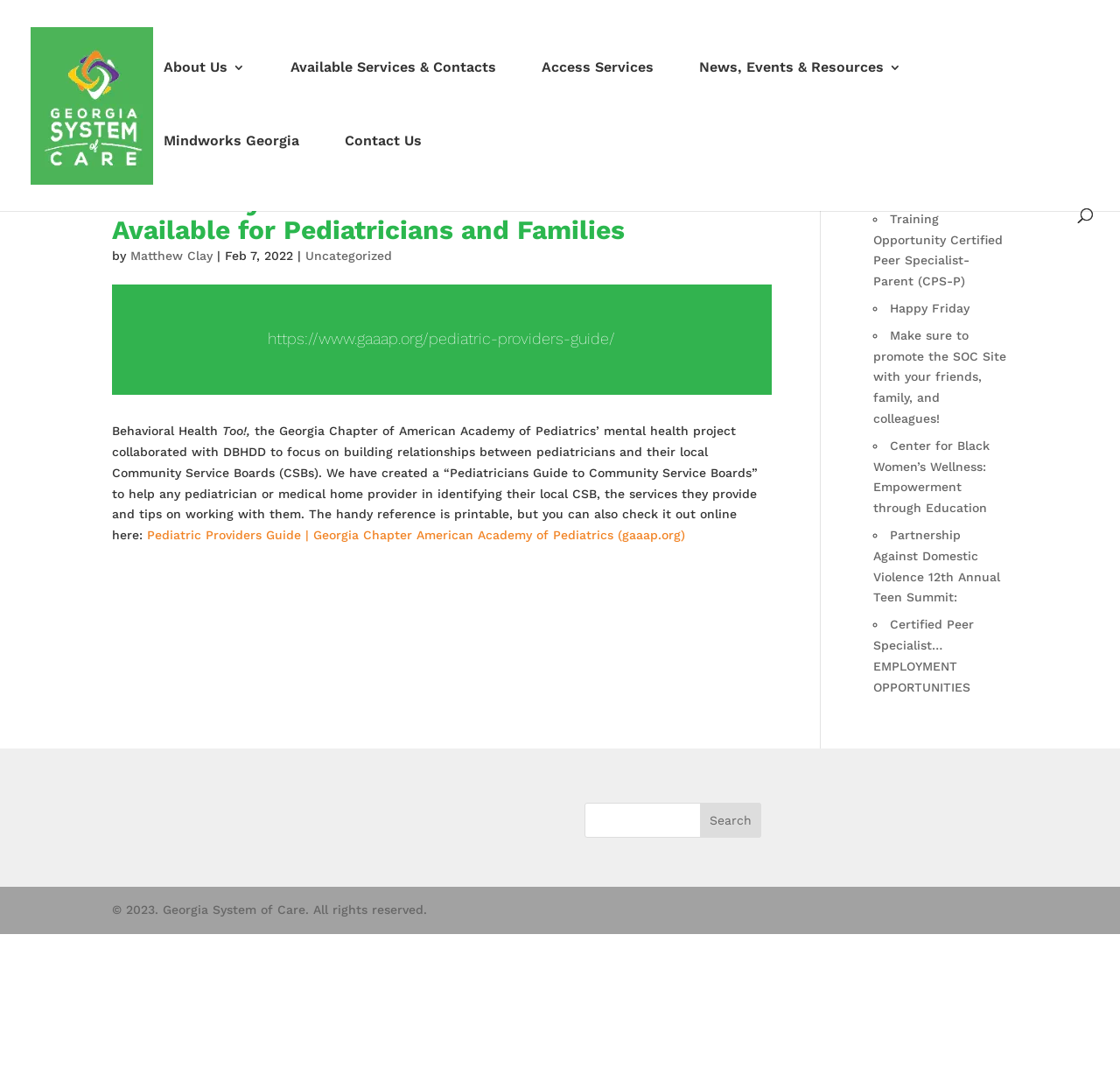Locate the primary headline on the webpage and provide its text.

Community Service Board Resource Guide Now Available for Pediatricians and Families